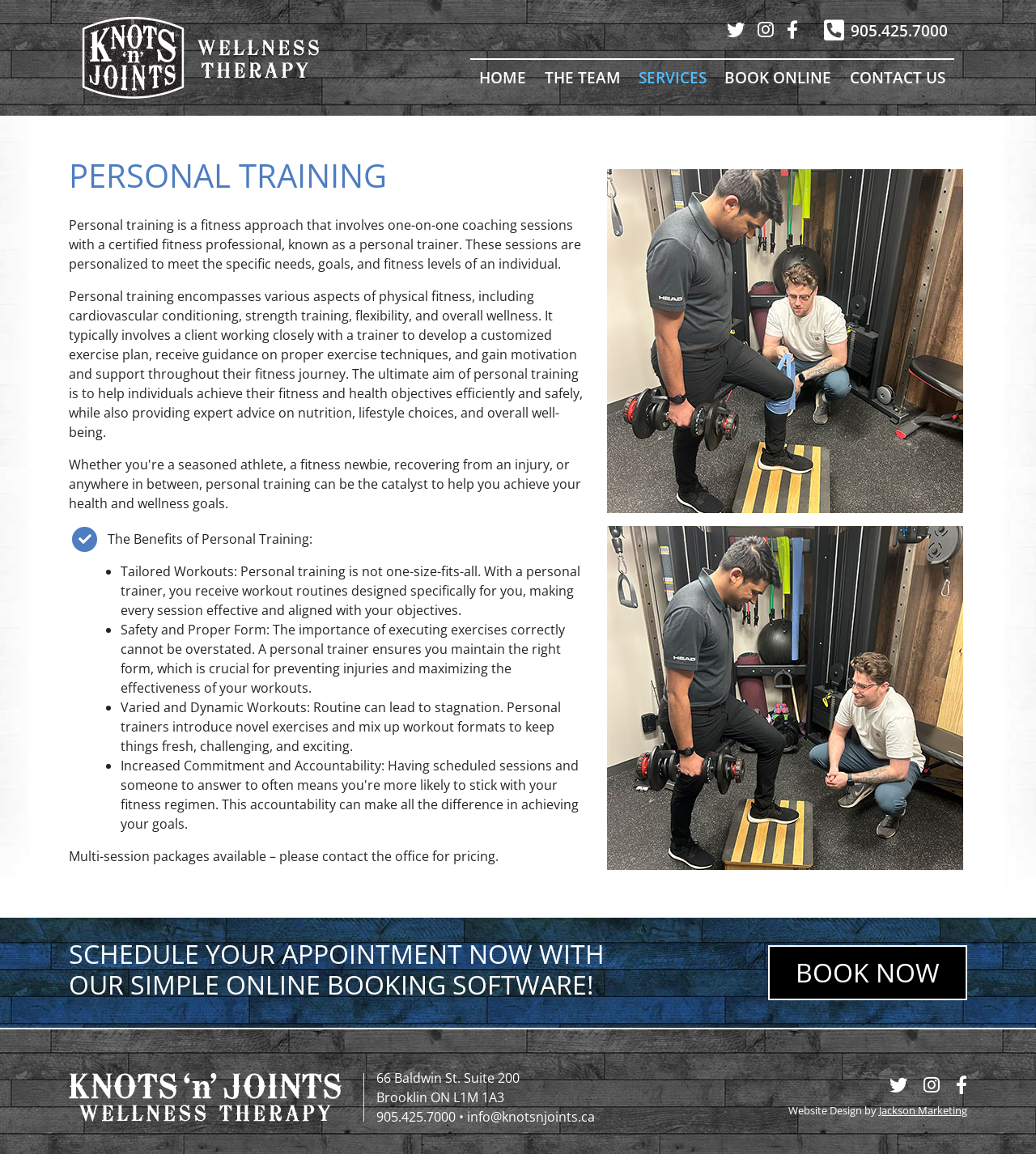Please determine the bounding box coordinates for the element that should be clicked to follow these instructions: "Click the HOME link".

[0.454, 0.052, 0.517, 0.083]